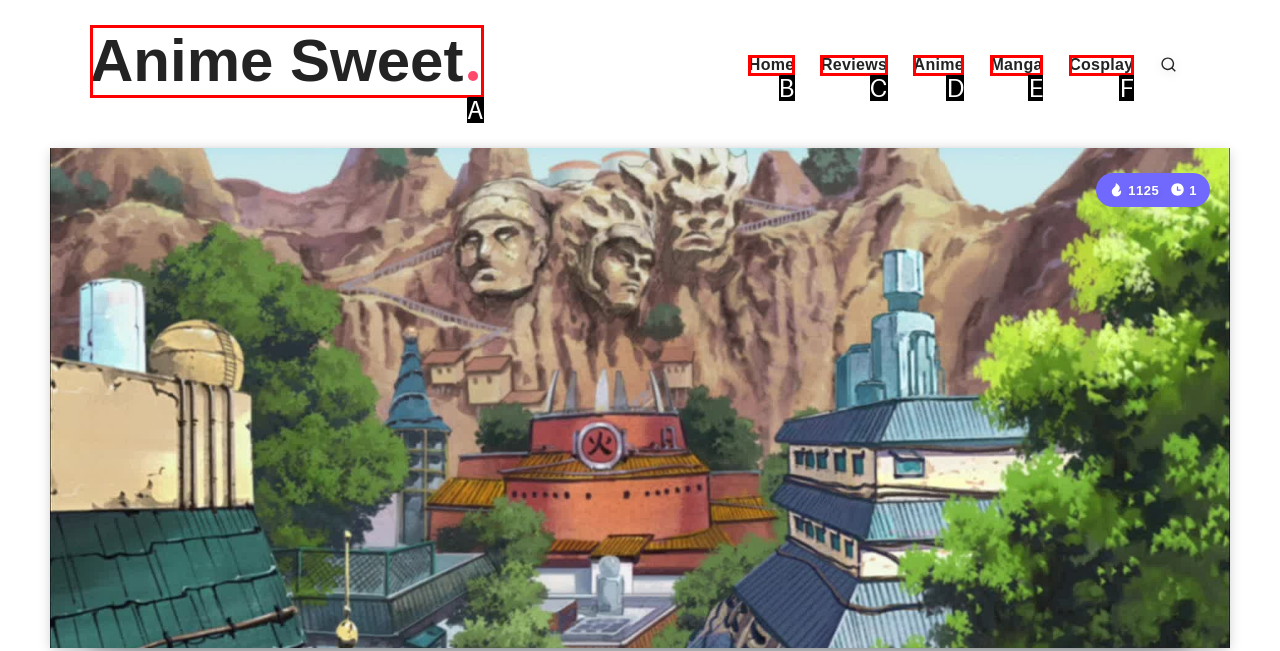Tell me the letter of the option that corresponds to the description: Anime Sweet
Answer using the letter from the given choices directly.

A